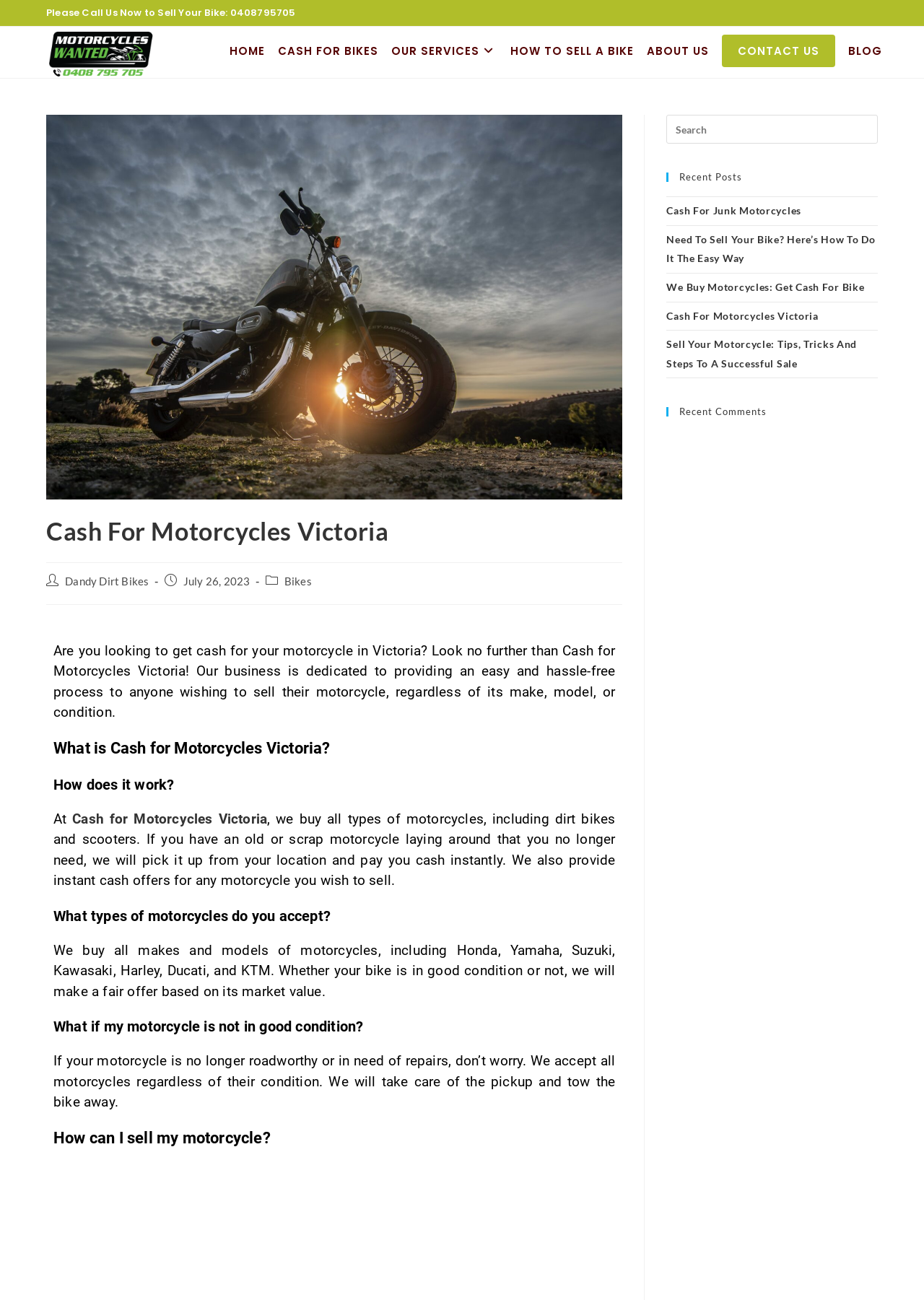What is the condition of motorcycles accepted by Cash for Motorcycles Victoria?
Please interpret the details in the image and answer the question thoroughly.

According to the webpage, Cash for Motorcycles Victoria accepts motorcycles in any condition, whether they are in good condition or not, as stated in the section 'What if my motorcycle is not in good condition?'.